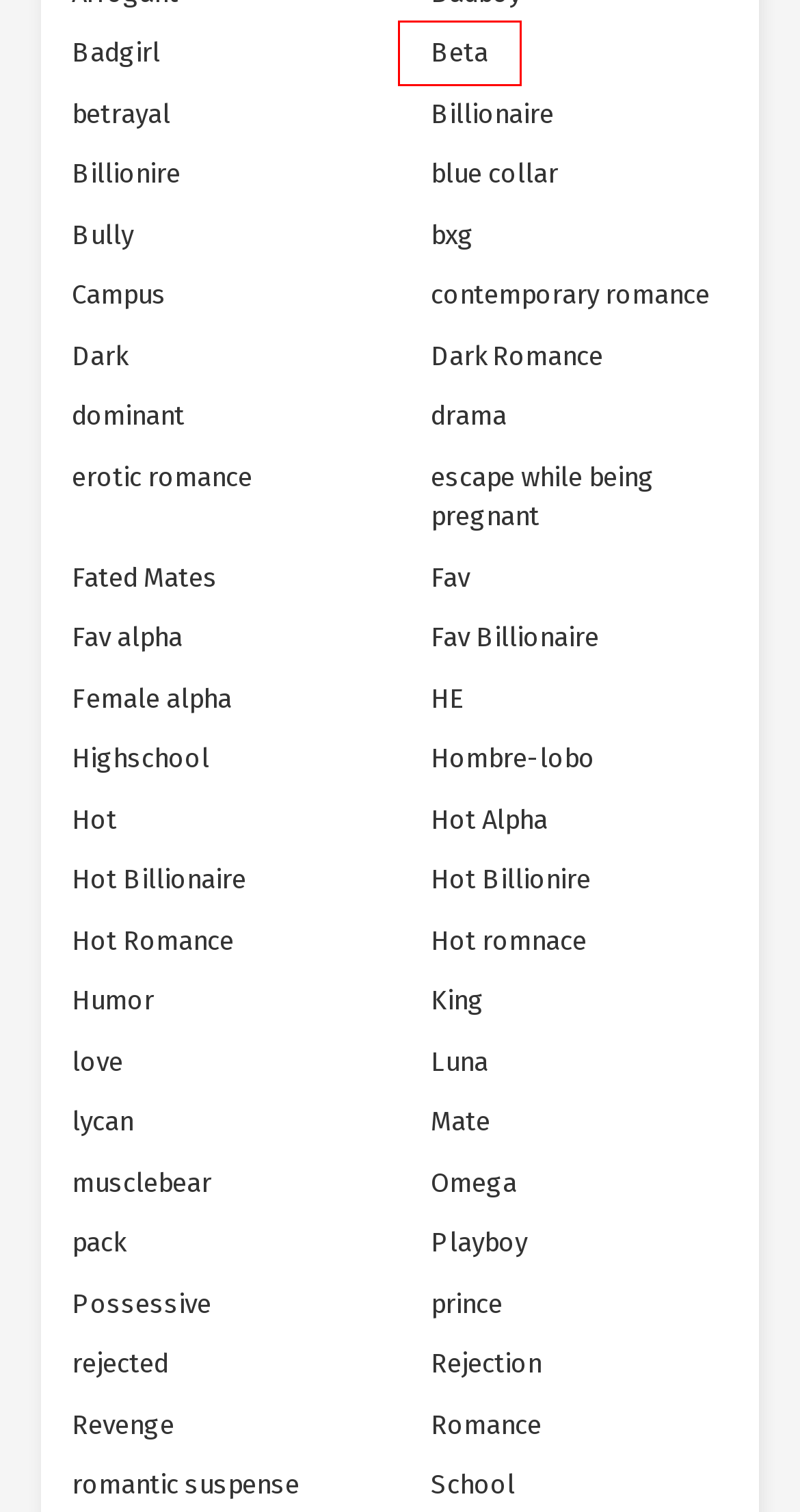You are given a screenshot of a webpage with a red rectangle bounding box around an element. Choose the best webpage description that matches the page after clicking the element in the bounding box. Here are the candidates:
A. lycan Archives - Allpdfnovel.com
B. erotic romance Archives - Allpdfnovel.com
C. Fav alpha Archives - Allpdfnovel.com
D. Beta Archives - Allpdfnovel.com
E. bxg Archives - Allpdfnovel.com
F. HE Archives - Allpdfnovel.com
G. drama Archives - Allpdfnovel.com
H. Fated Mates Archives - Allpdfnovel.com

D